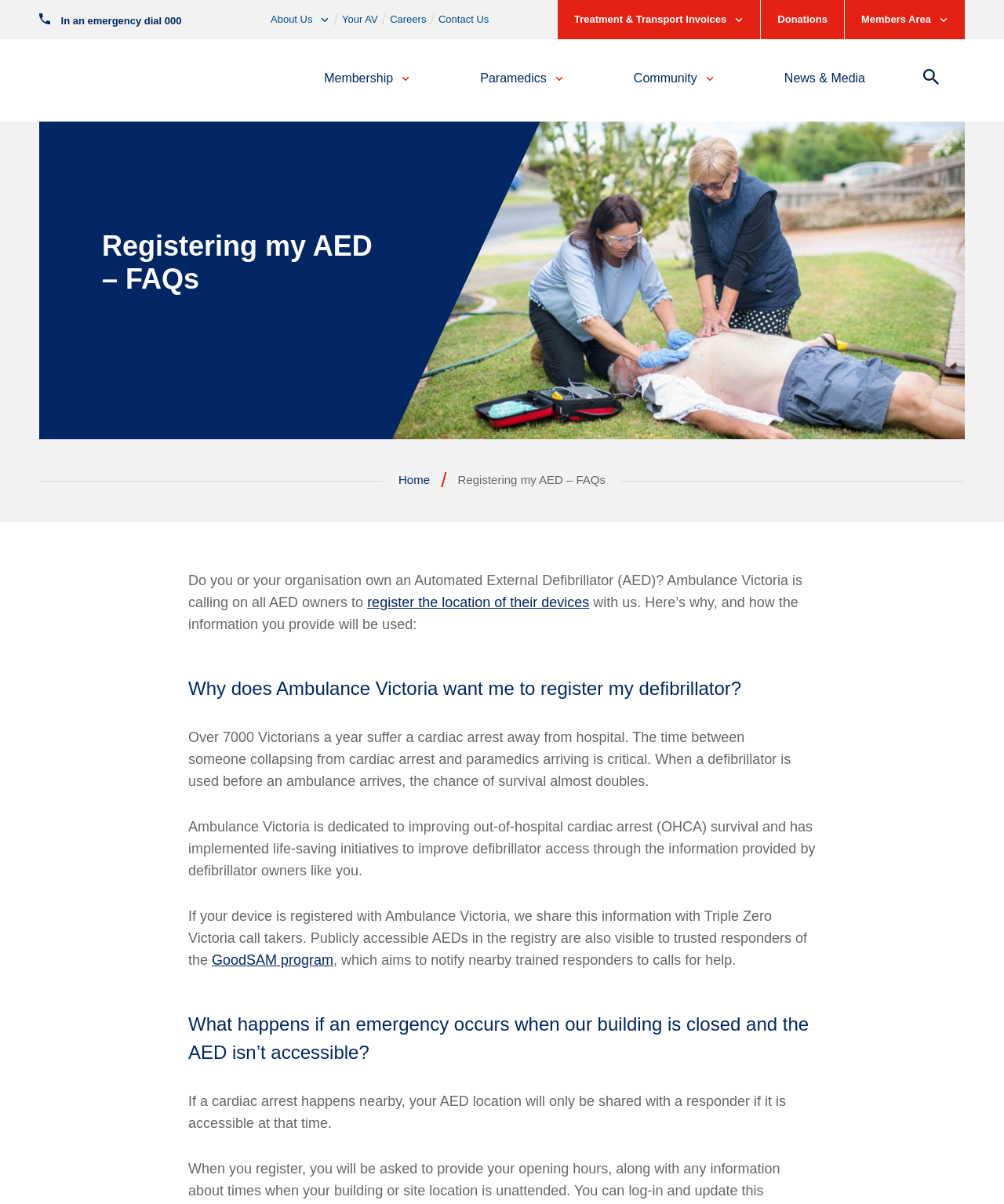Create an in-depth description of the webpage, covering main sections.

The webpage is about registering Automated External Defibrillators (AEDs) with Ambulance Victoria, and it provides FAQs on the topic. At the top left corner, there is a link to dial 000 in an emergency, accompanied by a small image. 

Below this, there is a navigation menu with links to "About Us", "Your AV", "Careers", "Contact Us", "Treatment & Transport Invoices", "Donations", and "Members Area". Some of these links are hidden, indicating that they may be part of a dropdown menu.

On the right side of the page, there is a button with an image, but its purpose is not clear. 

The main content of the page starts with a heading "Registering my AED – FAQs" and a link to the "Home" page. Below this, there is a paragraph of text explaining the importance of registering AEDs with Ambulance Victoria. 

There is a link to register the location of AED devices, and a section explaining why Ambulance Victoria wants people to register their defibrillators. This section includes several paragraphs of text discussing the importance of timely defibrillation in cardiac arrests and how registering AEDs can improve survival rates.

Further down, there is a section with a heading "What happens if an emergency occurs when our building is closed and the AED isn’t accessible?" which answers a specific question about AED accessibility during emergencies.